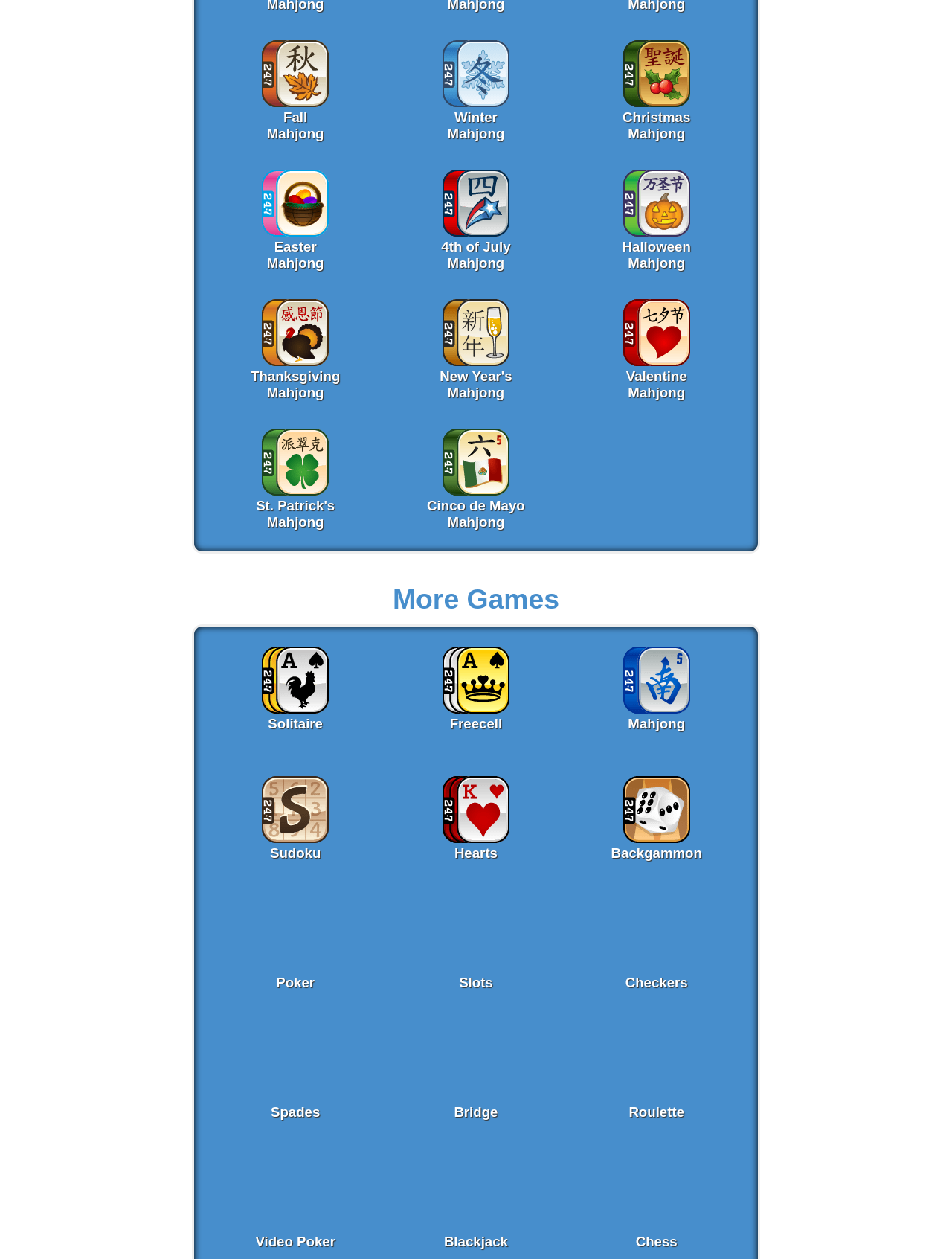Please reply with a single word or brief phrase to the question: 
What is the last game listed under 'More Games'?

Play Chess